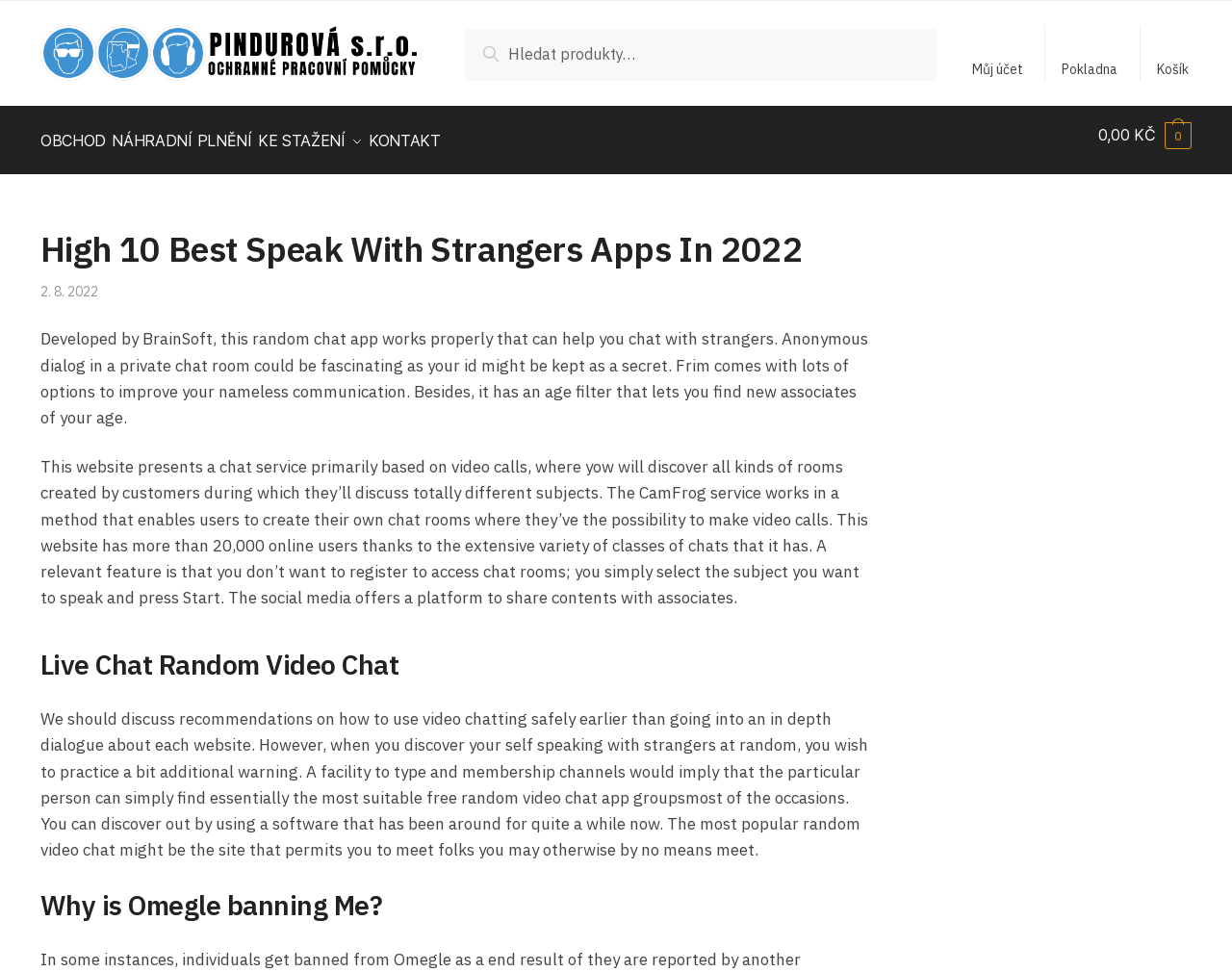Find the bounding box coordinates for the area you need to click to carry out the instruction: "search for something". The coordinates should be four float numbers between 0 and 1, indicated as [left, top, right, bottom].

[0.377, 0.029, 0.76, 0.081]